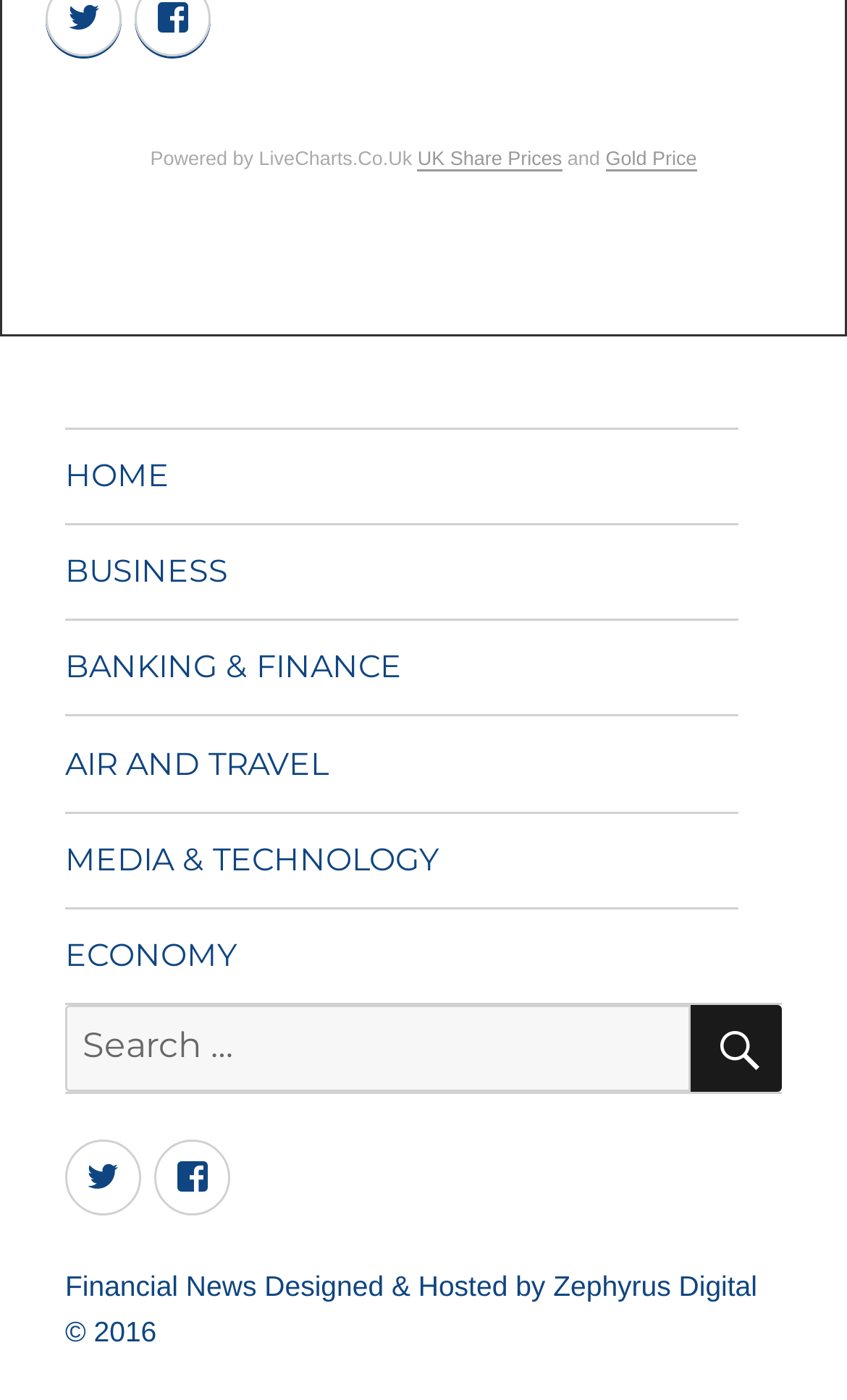Find the bounding box coordinates of the clickable element required to execute the following instruction: "Check Twitter". Provide the coordinates as four float numbers between 0 and 1, i.e., [left, top, right, bottom].

[0.077, 0.814, 0.167, 0.868]